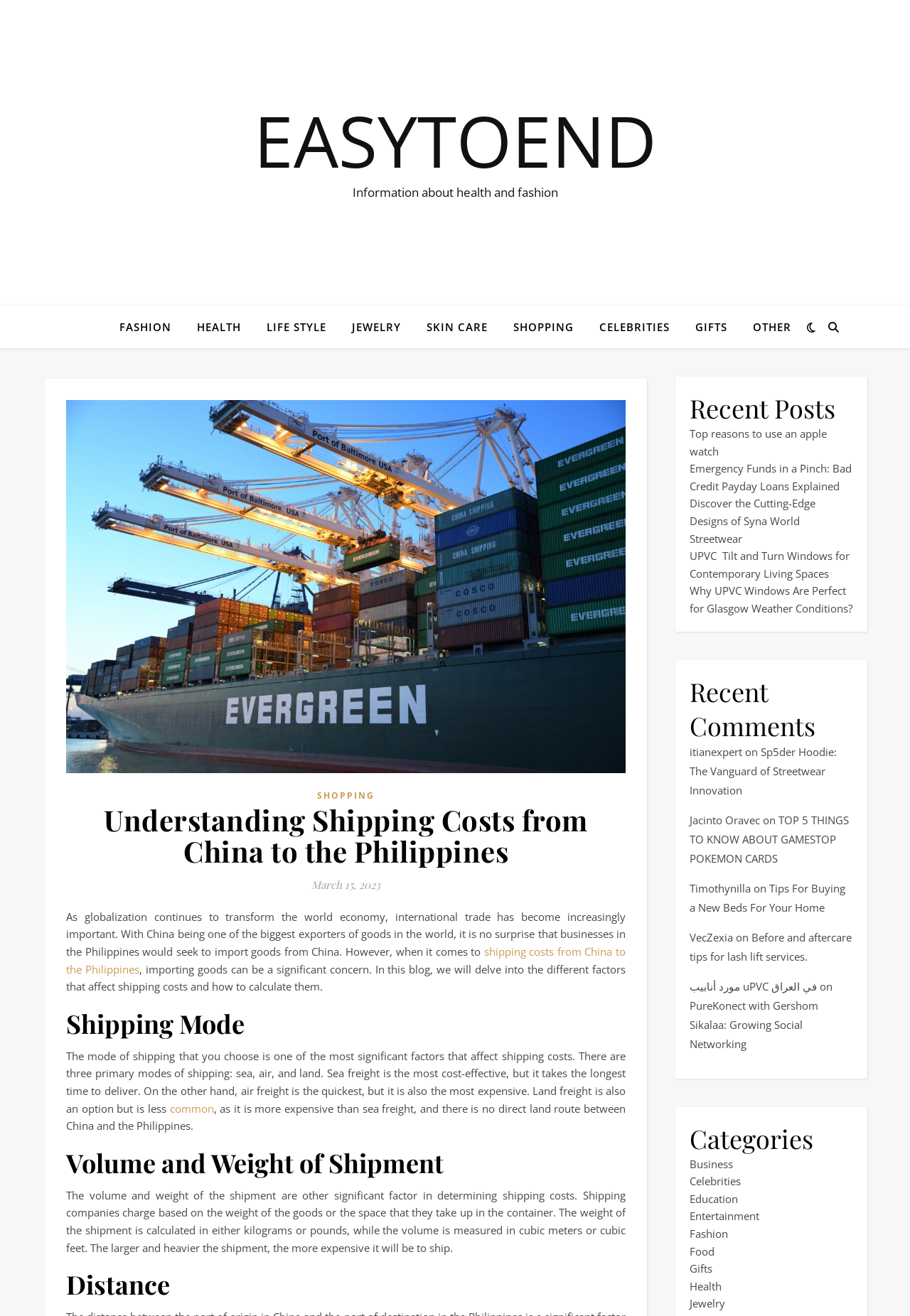How many modes of shipping are mentioned in the blog post?
Could you answer the question with a detailed and thorough explanation?

The blog post mentions three primary modes of shipping: sea, air, and land. This information can be found in the section 'Shipping Mode'.